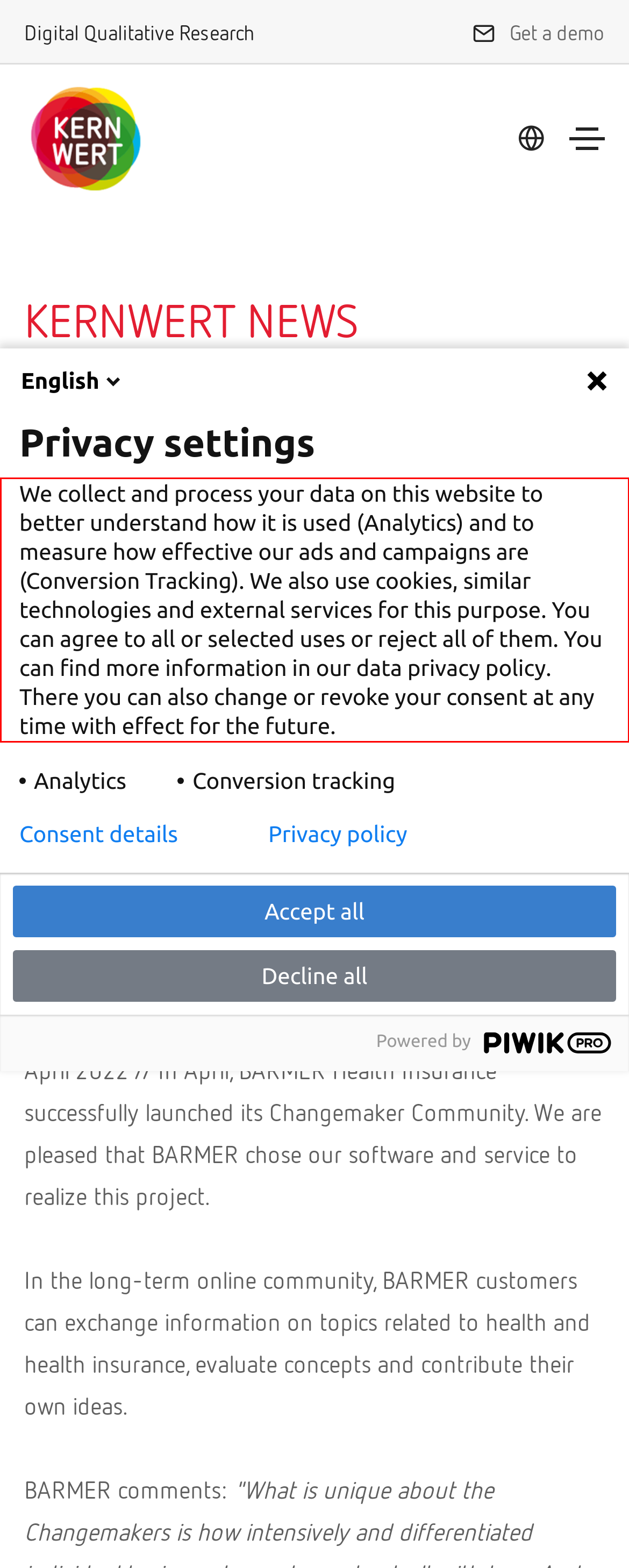You are presented with a webpage screenshot featuring a red bounding box. Perform OCR on the text inside the red bounding box and extract the content.

We collect and process your data on this website to better understand how it is used (Analytics) and to measure how effective our ads and campaigns are (Conversion Tracking). We also use cookies, similar technologies and external services for this purpose. You can agree to all or selected uses or reject all of them. You can find more information in our data privacy policy. There you can also change or revoke your consent at any time with effect for the future.